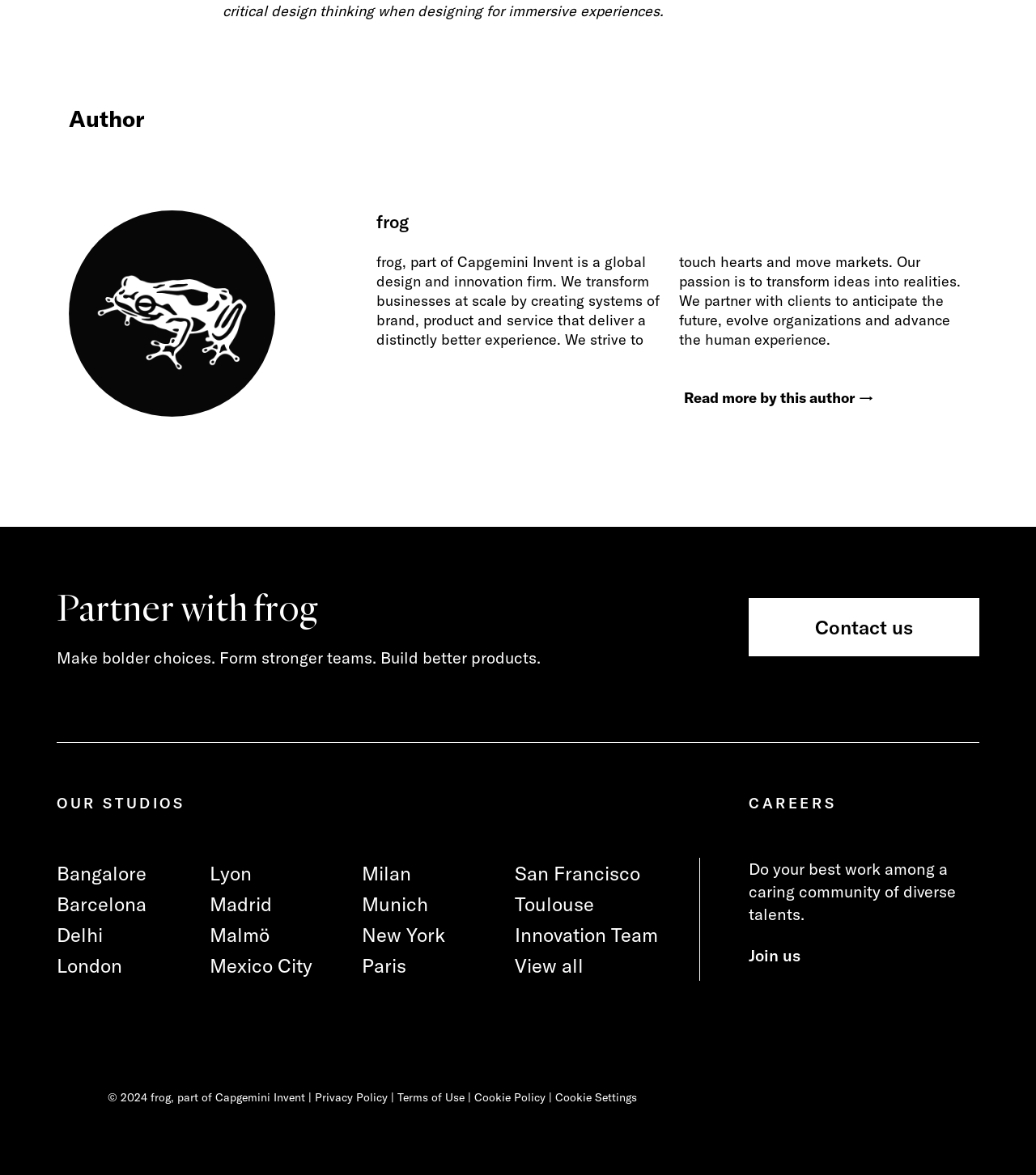What is the year of copyright?
Provide a one-word or short-phrase answer based on the image.

2024